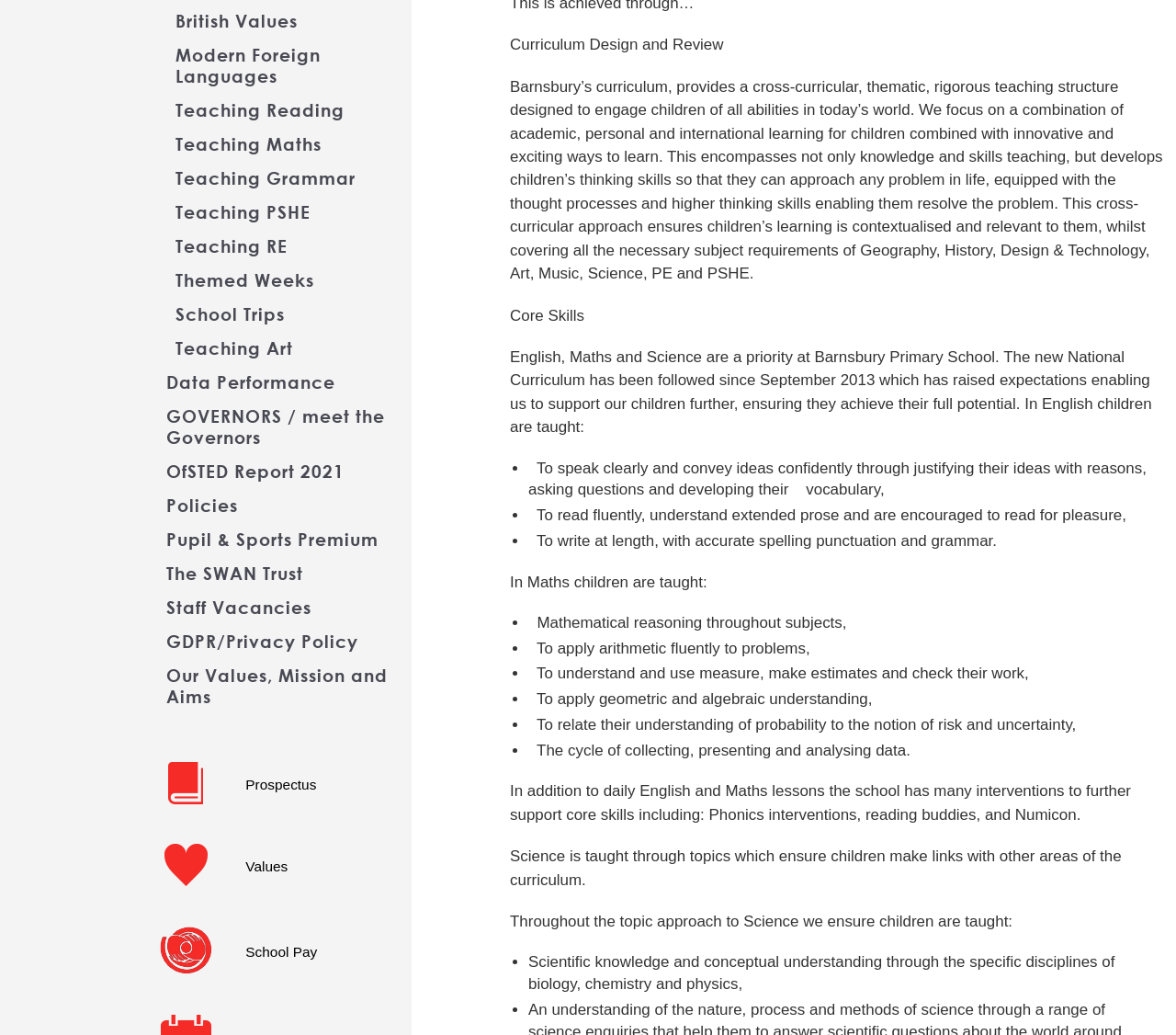Determine the coordinates of the bounding box that should be clicked to complete the instruction: "Click on 'Teaching Reading'". The coordinates should be represented by four float numbers between 0 and 1: [left, top, right, bottom].

[0.149, 0.09, 0.35, 0.123]